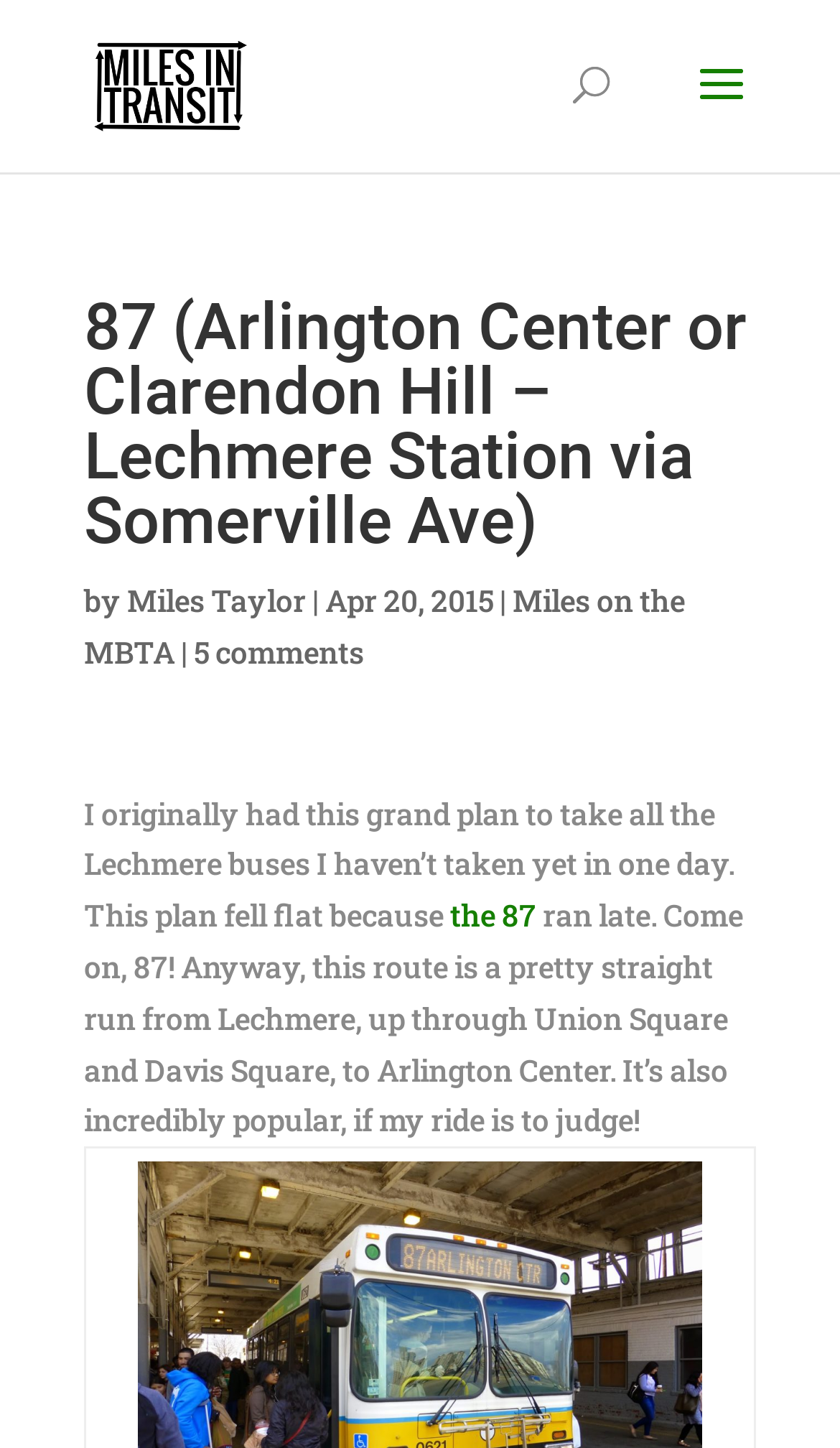Reply to the question with a single word or phrase:
What is the name of the author?

Miles Taylor